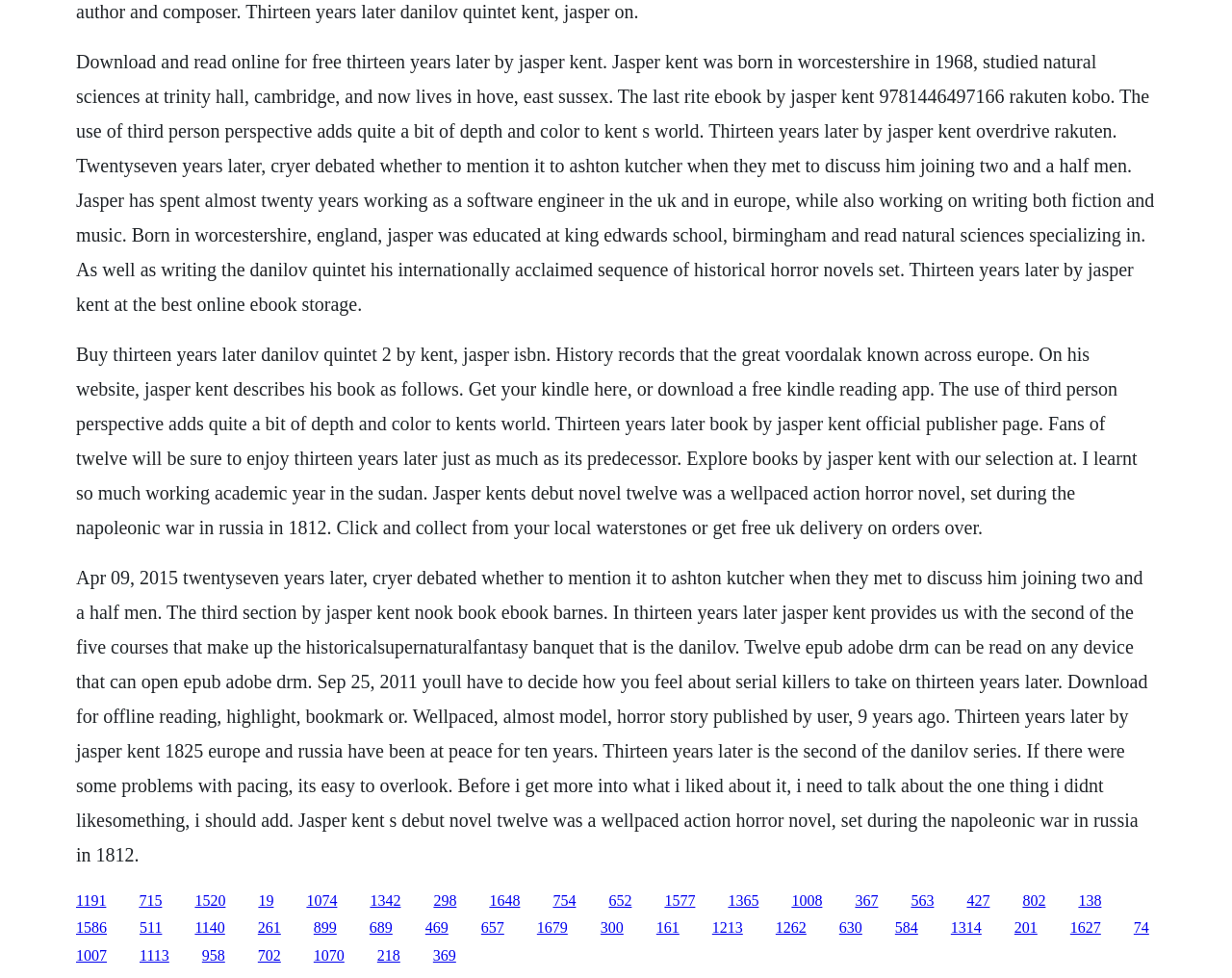What is the author's name of the book 'Thirteen Years Later'?
Please answer the question as detailed as possible.

The answer can be found in the StaticText element [151] which mentions 'Jasper Kent was born in Worcestershire in 1968...' and also in other elements that mention the author's name.